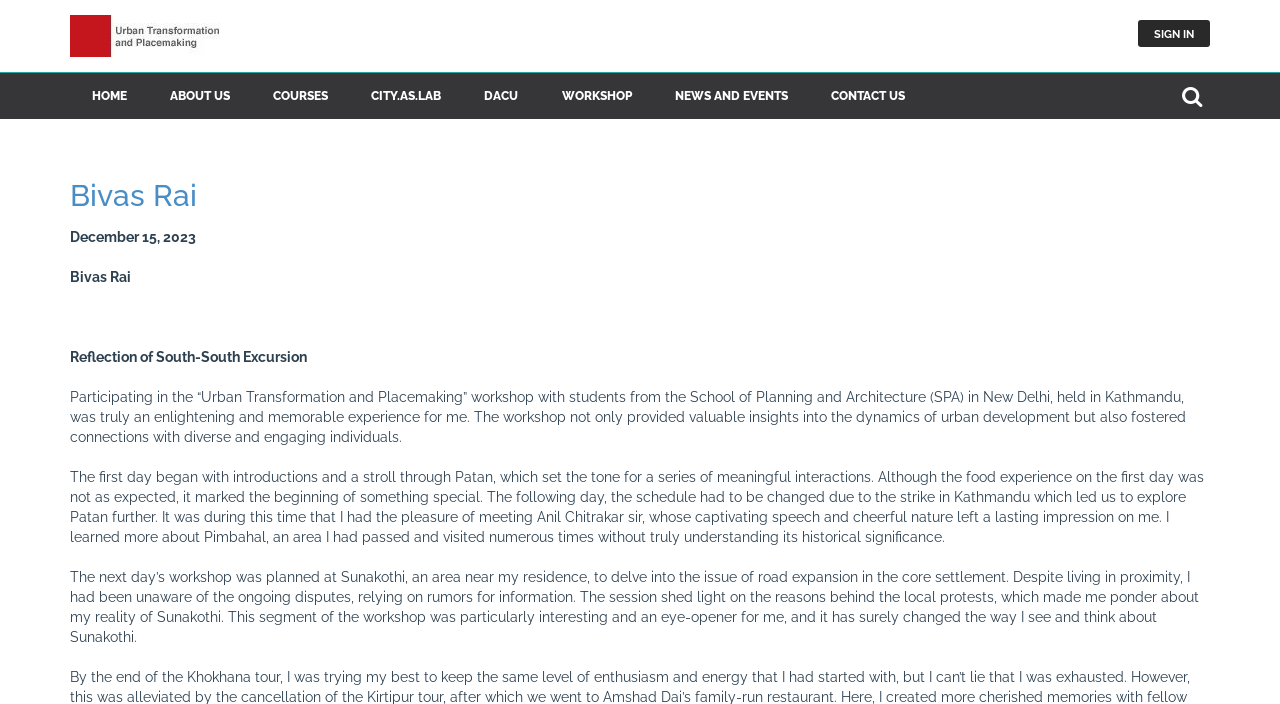Locate the UI element described by News and Events in the provided webpage screenshot. Return the bounding box coordinates in the format (top-left x, top-left y, bottom-right x, bottom-right y), ensuring all values are between 0 and 1.

[0.51, 0.104, 0.632, 0.17]